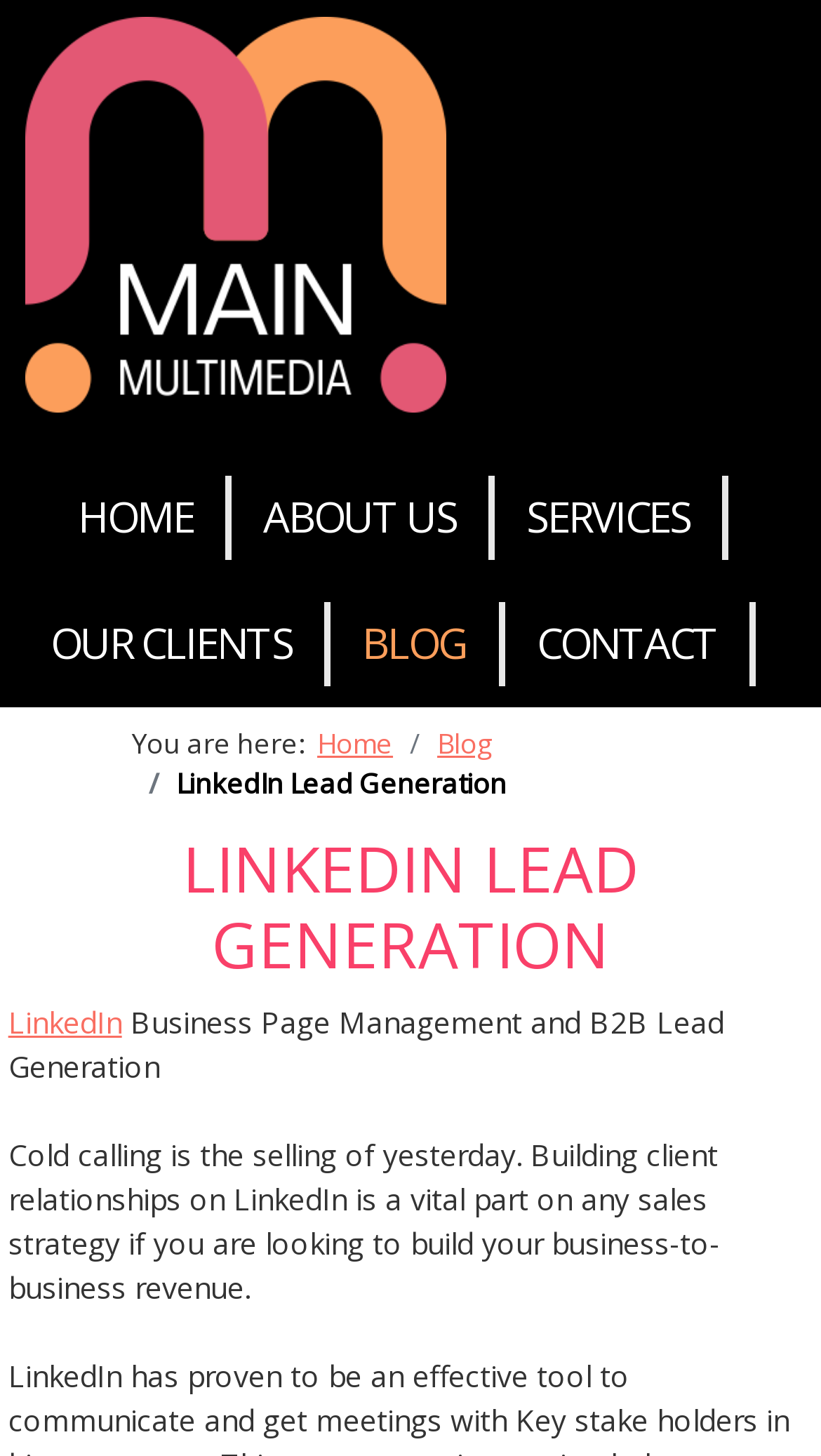What is the topic of the webpage?
Based on the image, provide a one-word or brief-phrase response.

LinkedIn Lead Generation